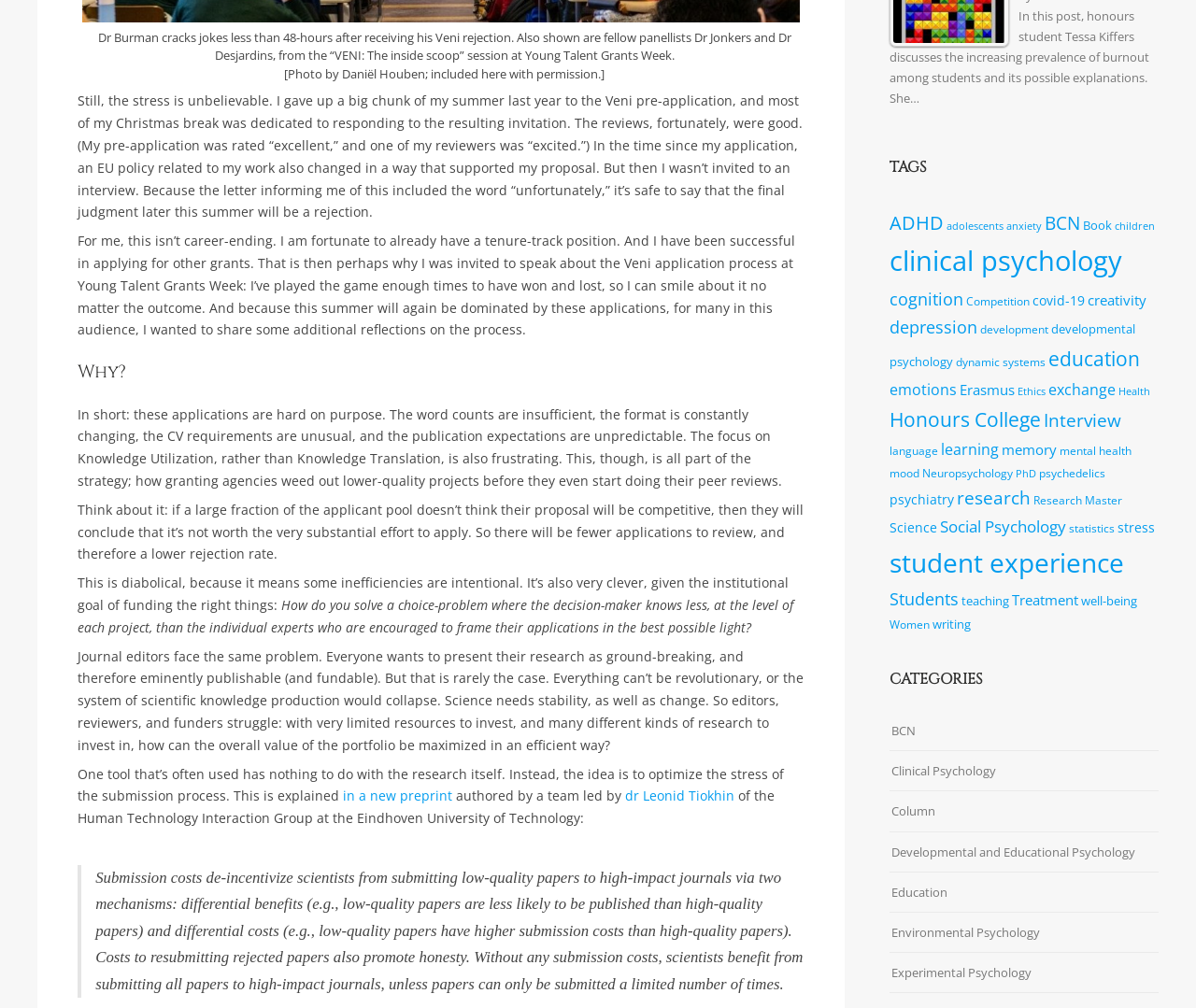Locate the bounding box coordinates of the clickable region to complete the following instruction: "explore the tag about ADHD."

[0.744, 0.207, 0.789, 0.233]